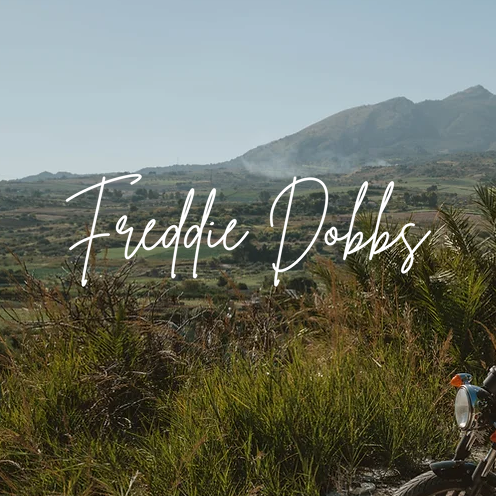Describe every aspect of the image in detail.

The image features a scenic landscape with rolling hills and lush greenery, embodying a sense of adventure and exploration. In the foreground, a motorcycle hints at journeys yet to be taken, symbolizing freedom and the thrill of travel. Prominently displayed in elegant script is the name "Freddie Dobbs," suggesting this image is personal to an adventure enthusiast or traveler. This captivating backdrop not only showcases the beauty of nature but also invites viewers to imagine the stories and experiences awaiting those who embrace the open road.